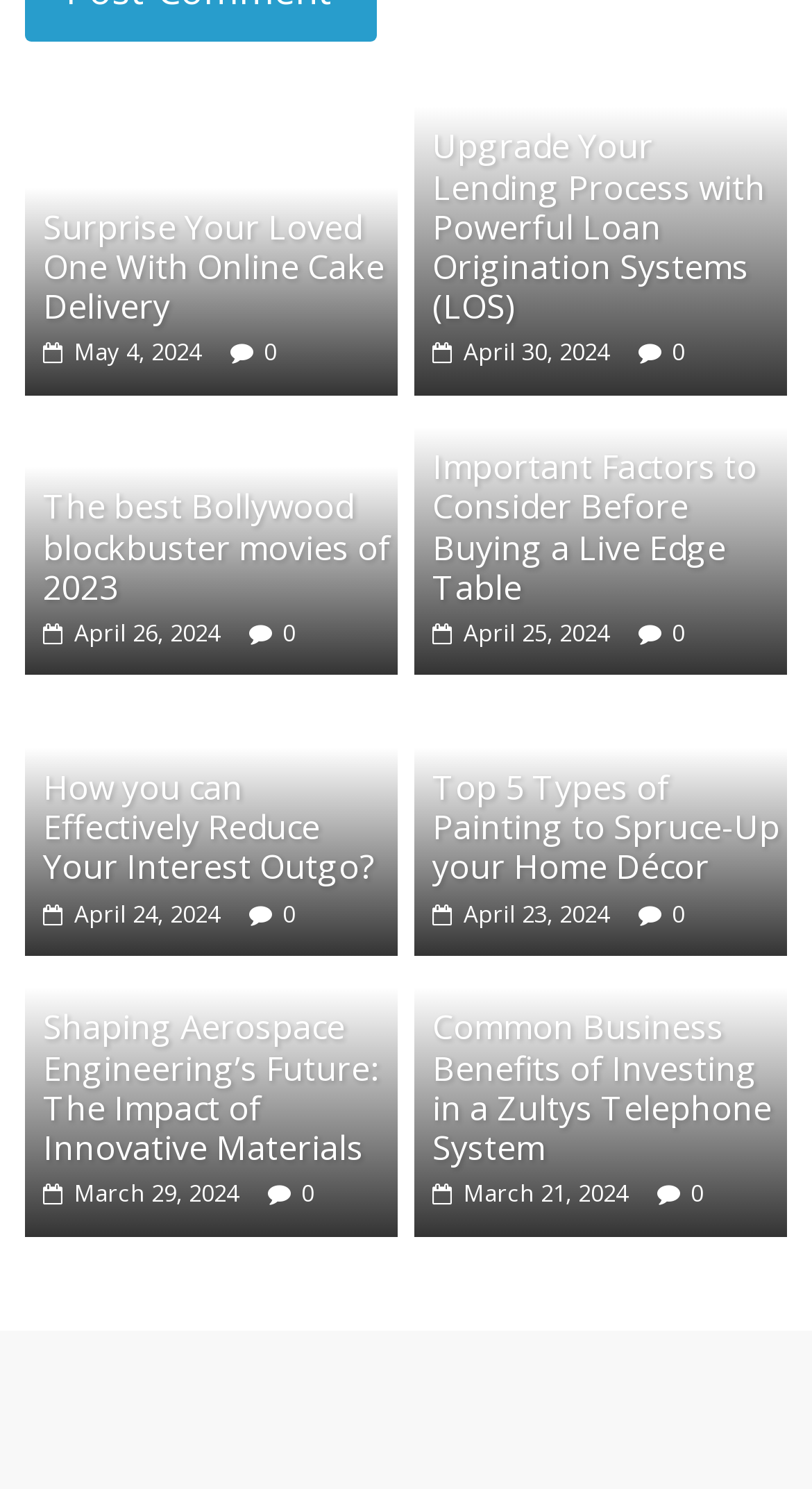Respond with a single word or phrase:
What is the date of the last article?

May 4, 2024